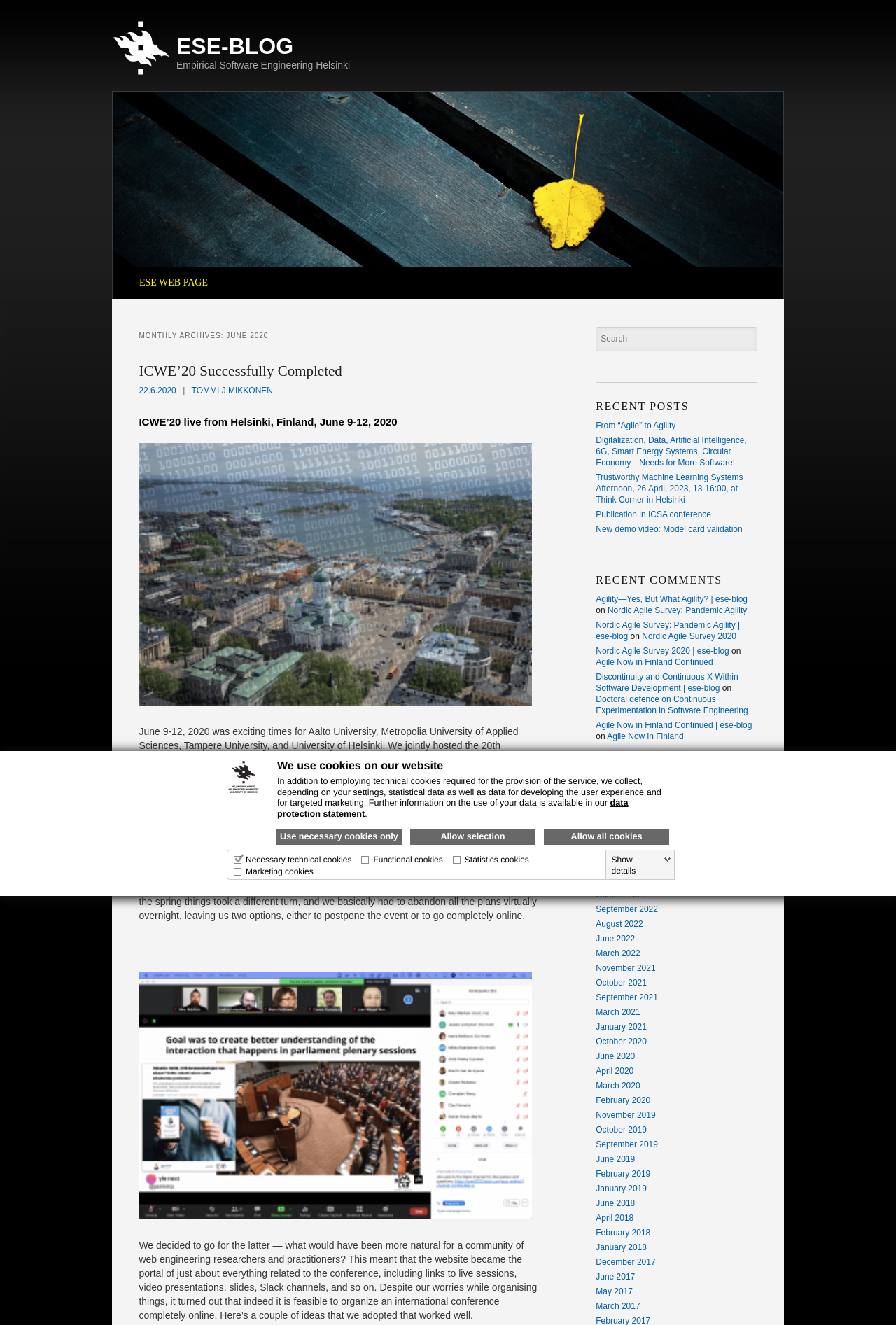Identify the bounding box coordinates for the UI element mentioned here: "Nordic Agile Survey 2020". Provide the coordinates as four float values between 0 and 1, i.e., [left, top, right, bottom].

[0.717, 0.477, 0.822, 0.484]